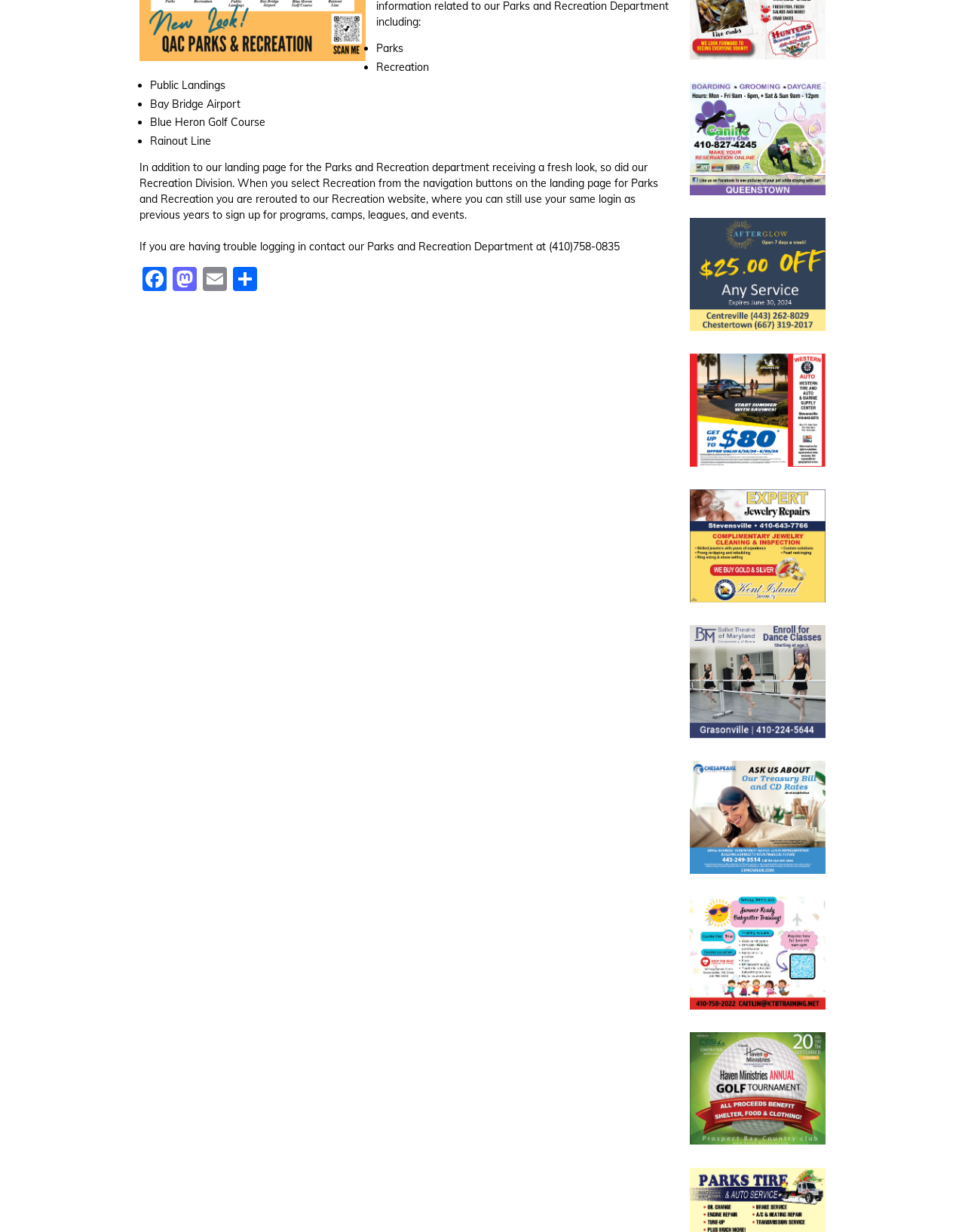Provide the bounding box coordinates of the HTML element this sentence describes: "Anti-Racist Action". The bounding box coordinates consist of four float numbers between 0 and 1, i.e., [left, top, right, bottom].

None